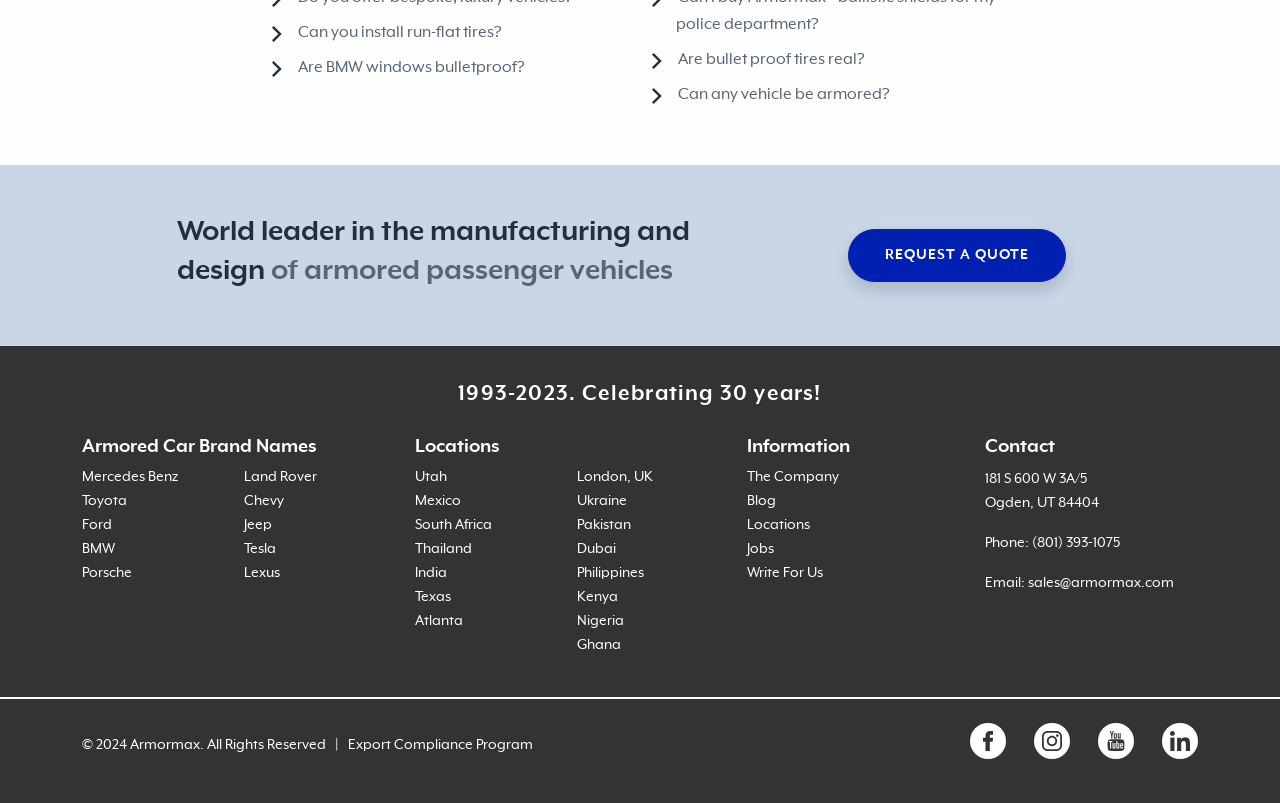Please identify the bounding box coordinates of where to click in order to follow the instruction: "Read 'The Company' information".

[0.584, 0.584, 0.655, 0.604]